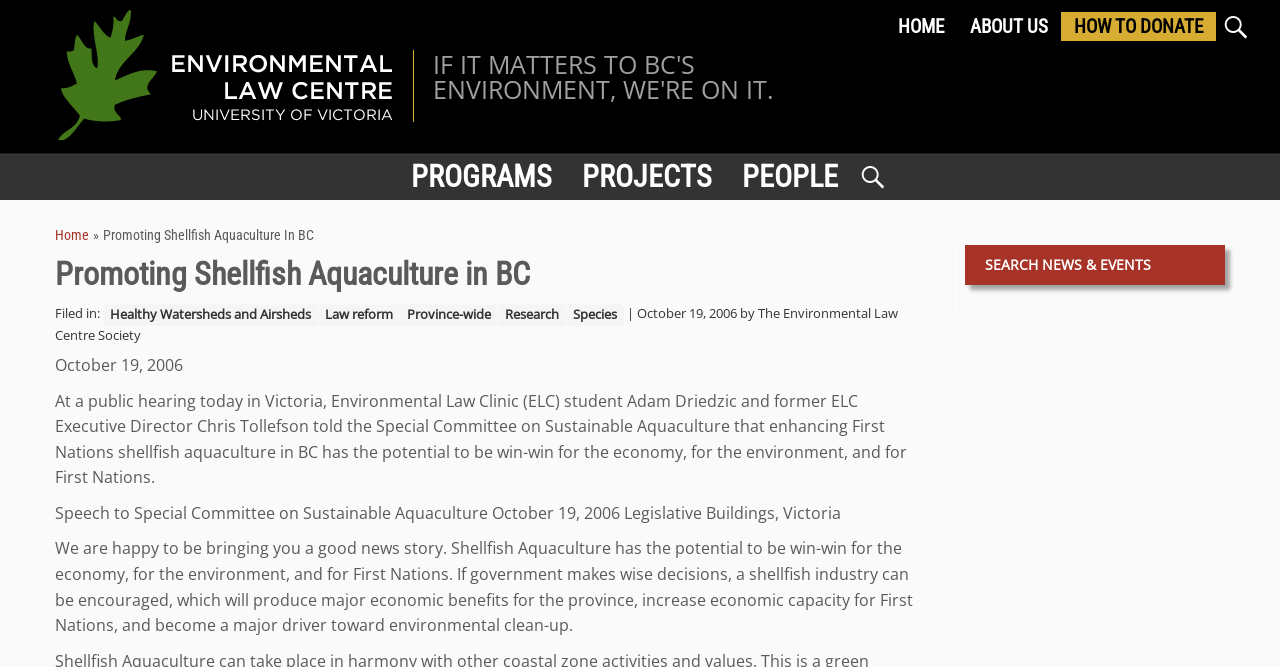What is the category of the webpage's content?
Based on the image, respond with a single word or phrase.

Law reform